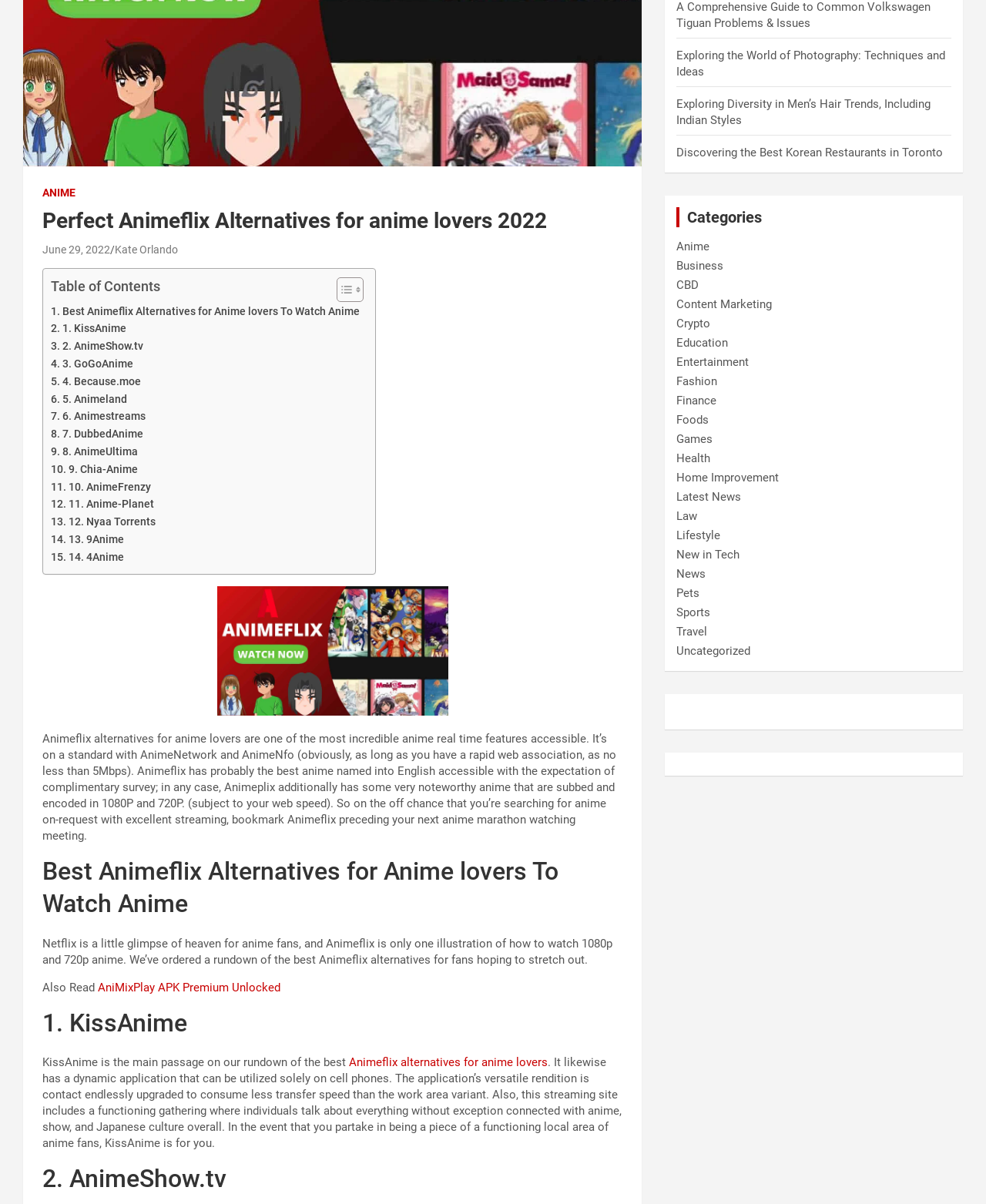Determine the bounding box coordinates for the HTML element described here: "News".

[0.686, 0.471, 0.716, 0.482]